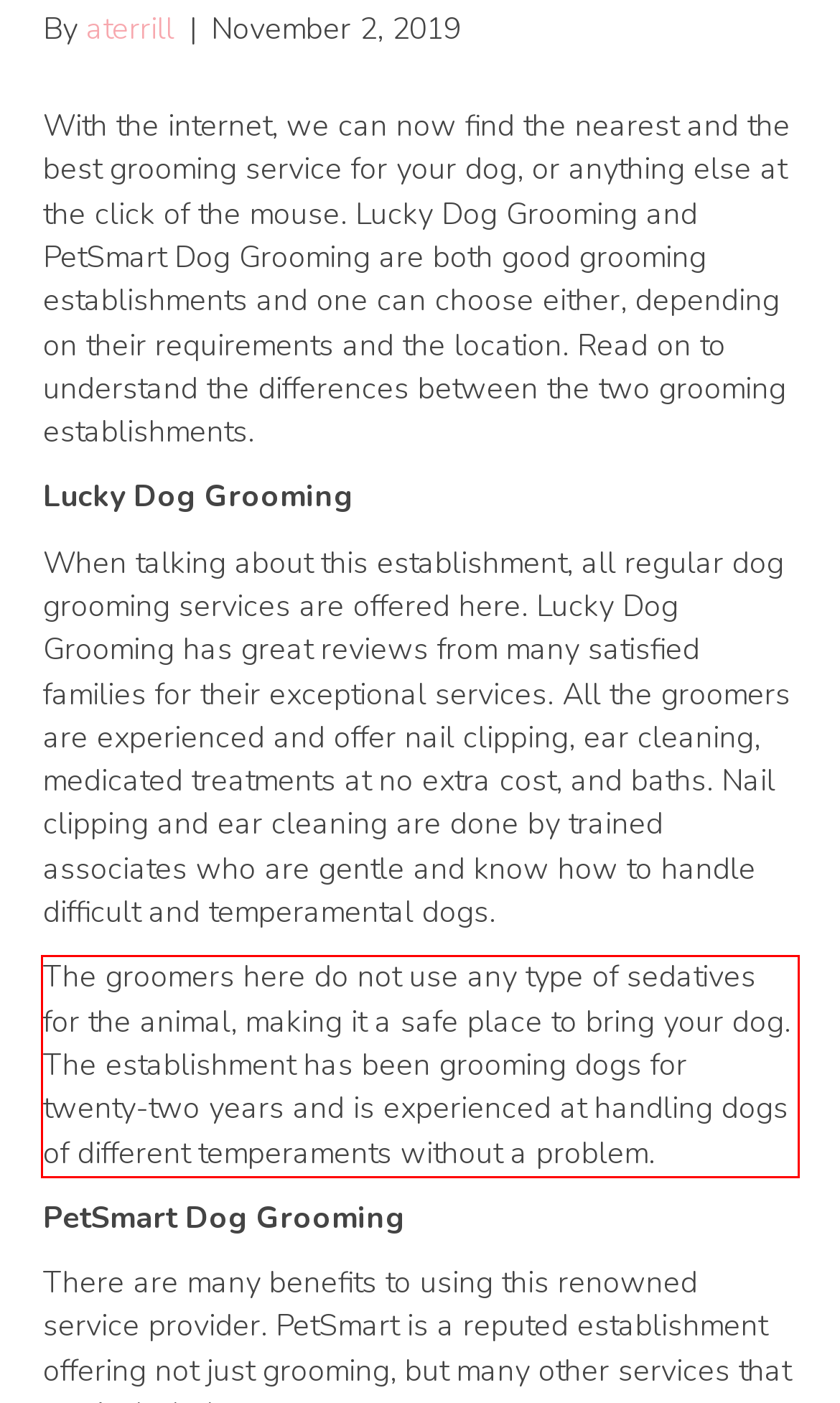Within the screenshot of the webpage, there is a red rectangle. Please recognize and generate the text content inside this red bounding box.

The groomers here do not use any type of sedatives for the animal, making it a safe place to bring your dog. The establishment has been grooming dogs for twenty-two years and is experienced at handling dogs of different temperaments without a problem.